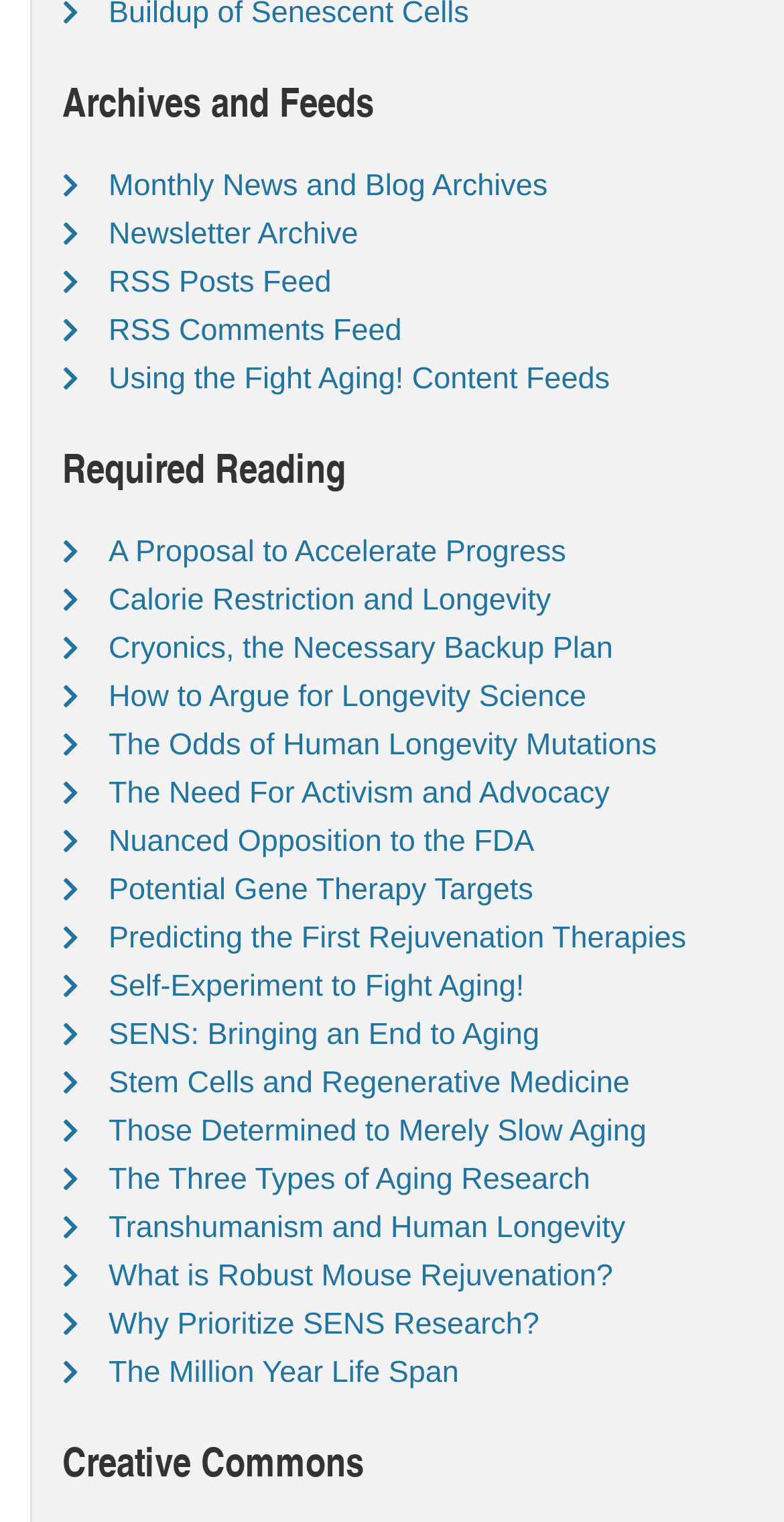Locate the bounding box coordinates of the clickable area to execute the instruction: "Check the Creative Commons". Provide the coordinates as four float numbers between 0 and 1, represented as [left, top, right, bottom].

[0.079, 0.942, 0.464, 0.979]